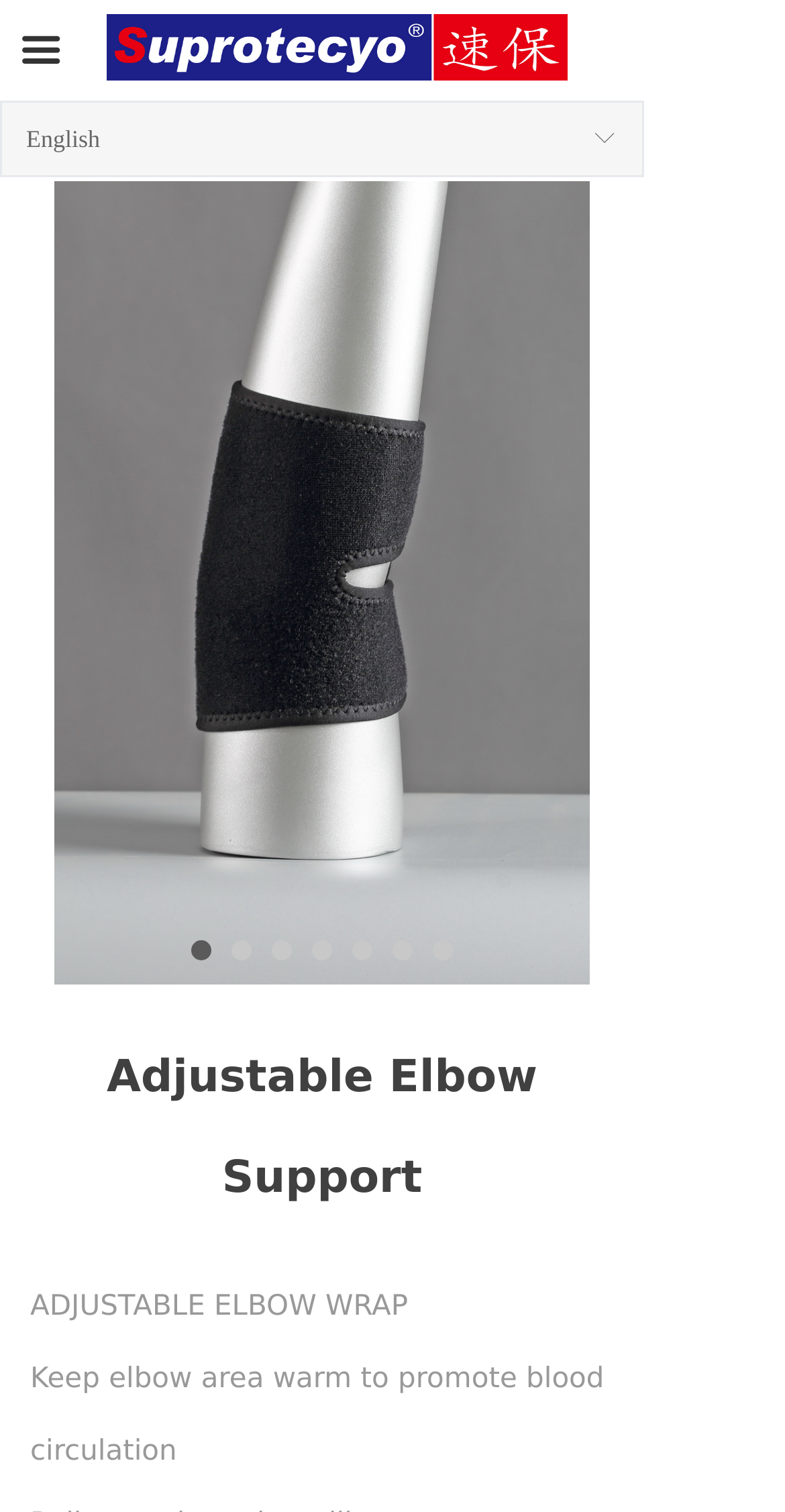Find and provide the bounding box coordinates for the UI element described with: "alt="IMG_6826" title="IMG_6826"".

[0.0, 0.119, 0.821, 0.651]